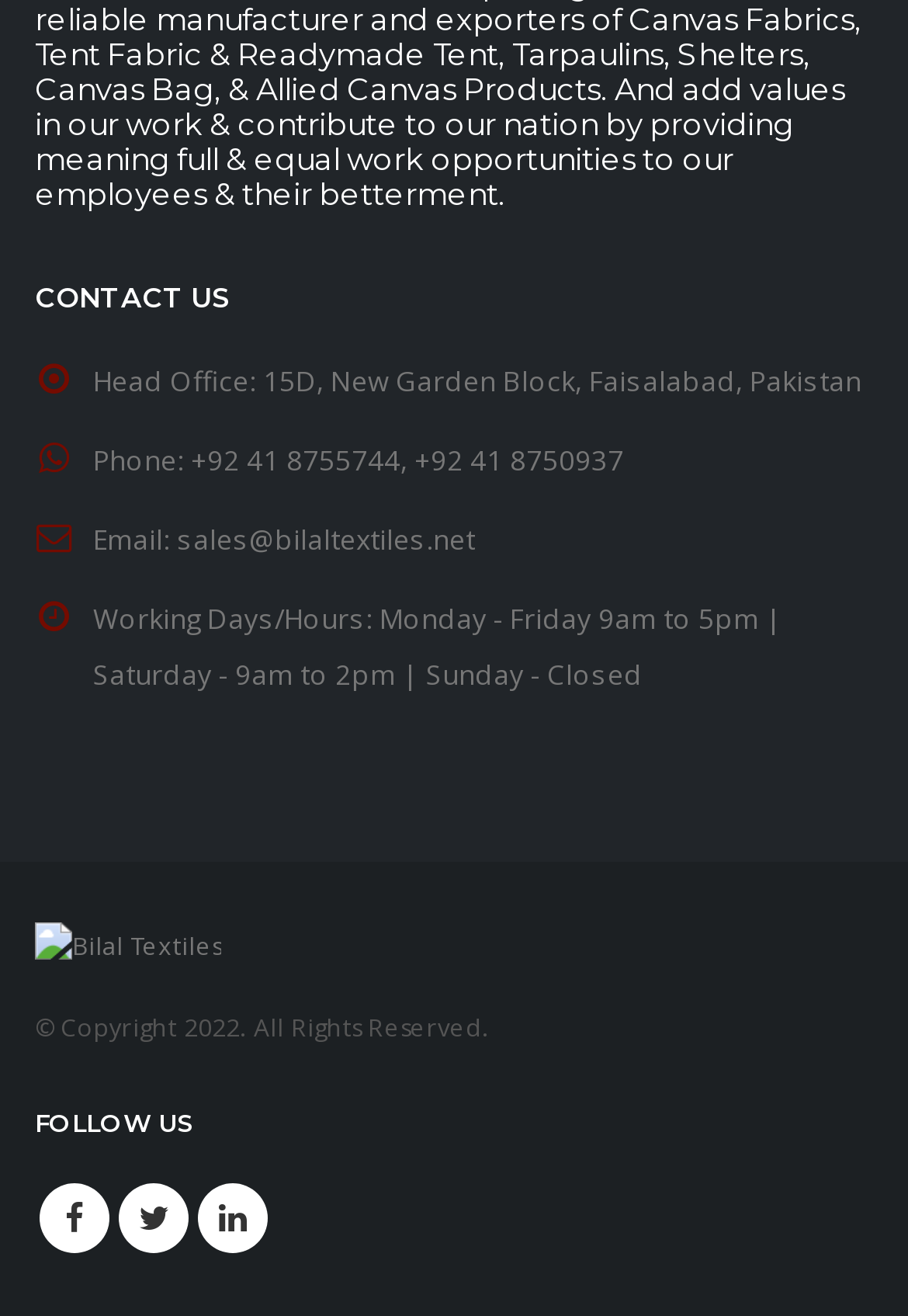Answer the question briefly using a single word or phrase: 
What is the phone number of the head office?

+92 41 8755744, +92 41 8750937